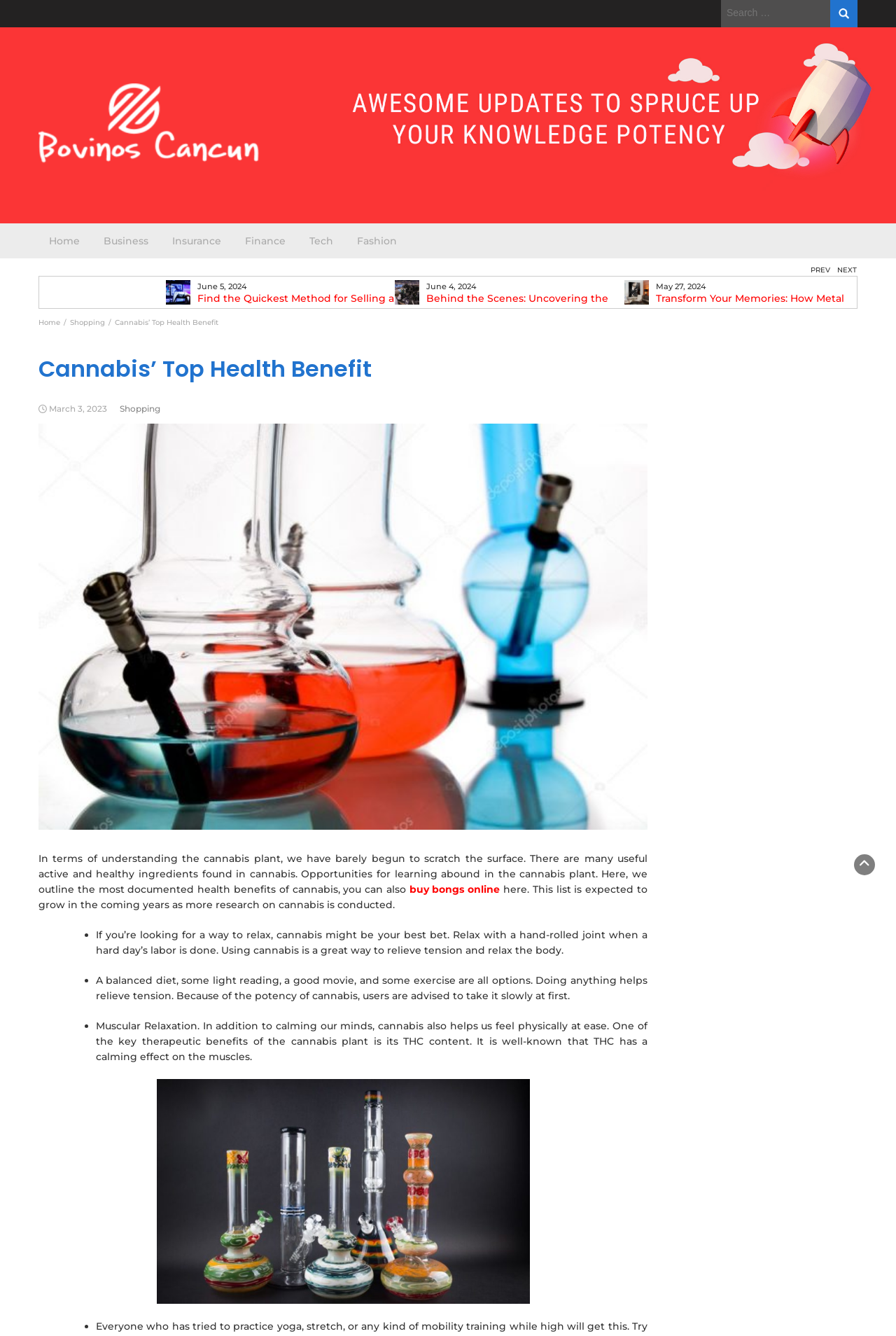Identify the bounding box for the UI element specified in this description: "Home". The coordinates must be four float numbers between 0 and 1, formatted as [left, top, right, bottom].

[0.043, 0.167, 0.101, 0.193]